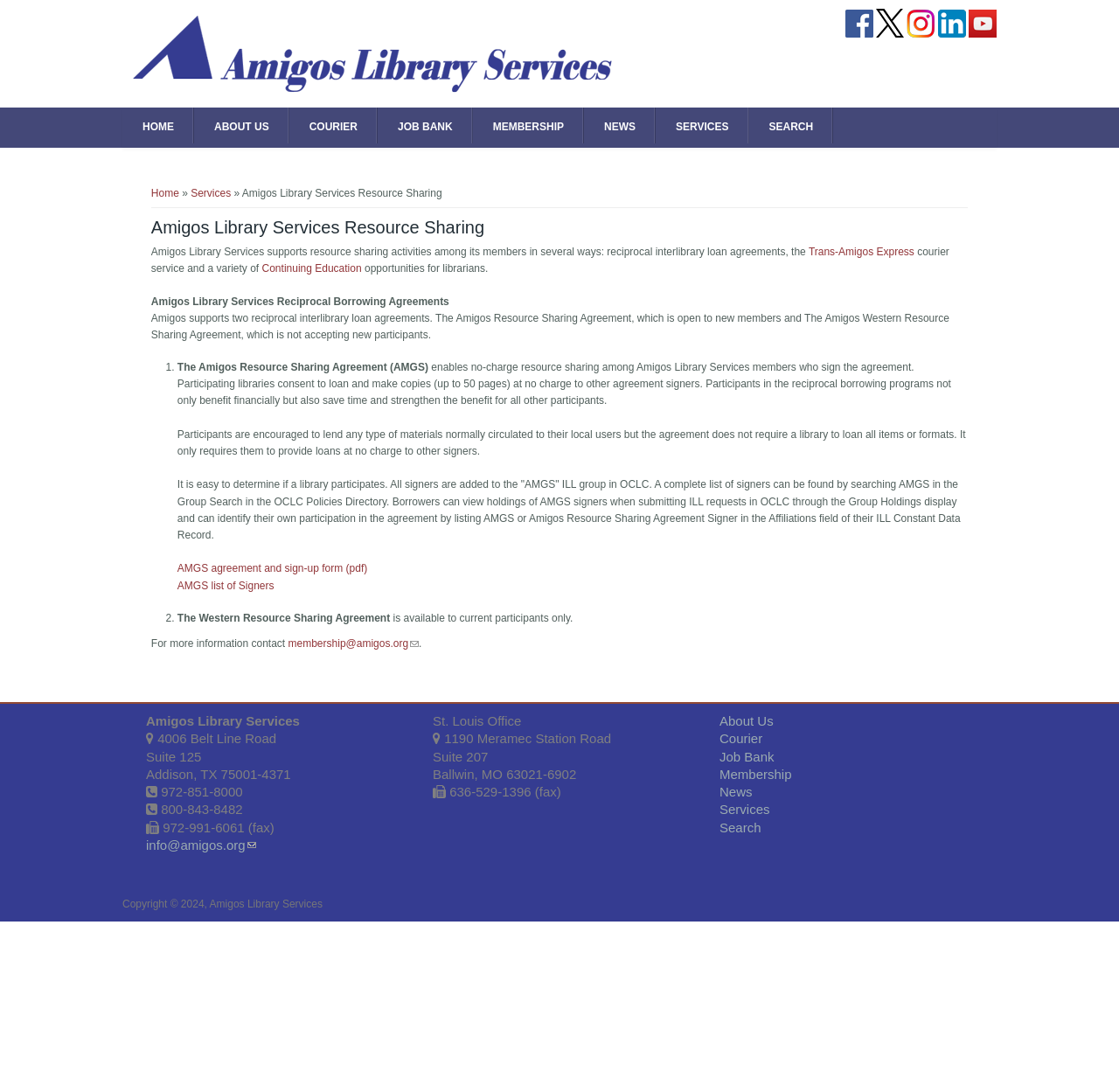Pinpoint the bounding box coordinates of the element you need to click to execute the following instruction: "View Amigos Resource Sharing Agreement". The bounding box should be represented by four float numbers between 0 and 1, in the format [left, top, right, bottom].

[0.723, 0.225, 0.817, 0.236]